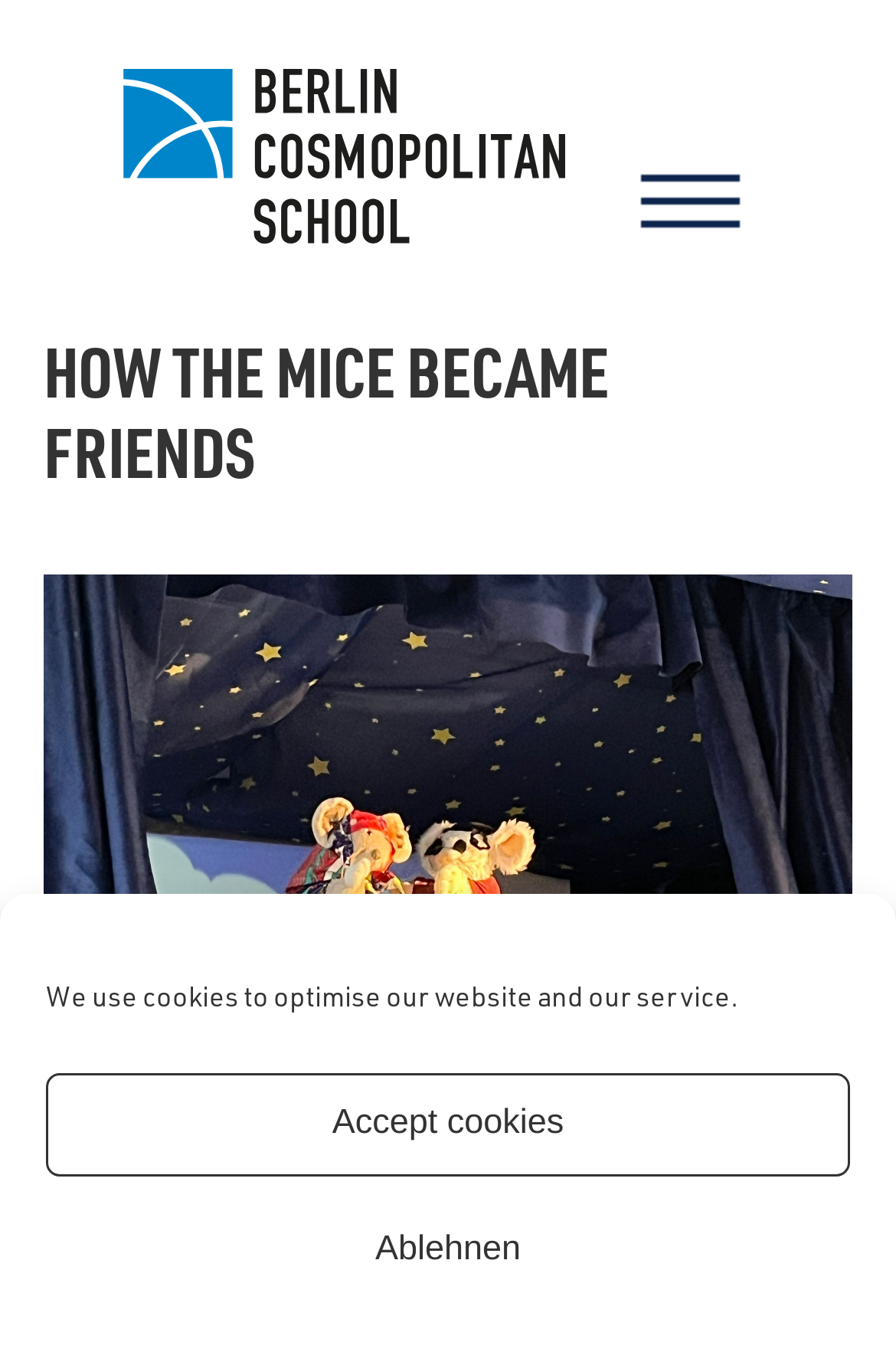What is the content of the image? Analyze the screenshot and reply with just one word or a short phrase.

Unknown